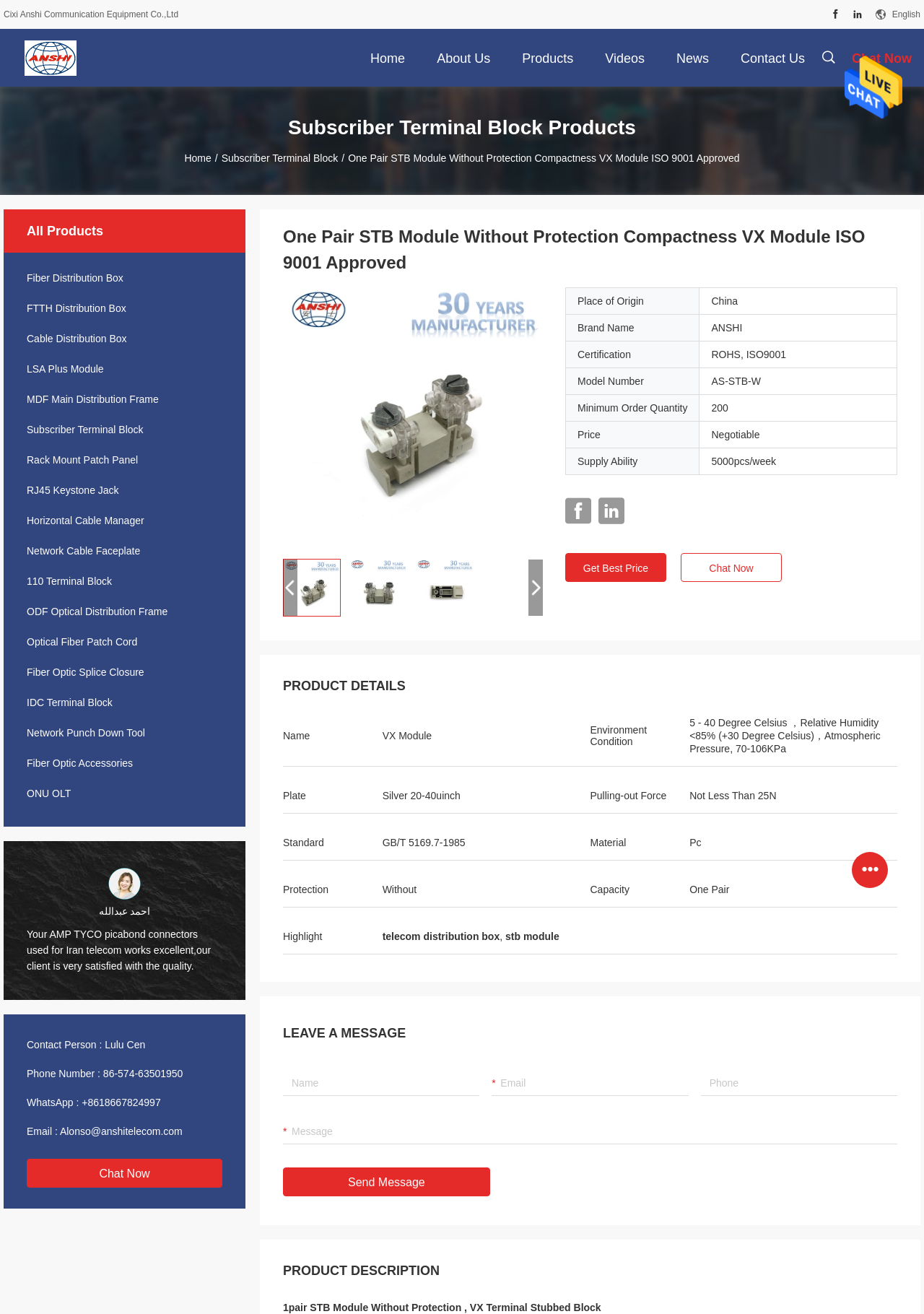What is the phone number?
Answer with a single word or short phrase according to what you see in the image.

86-574-63501950